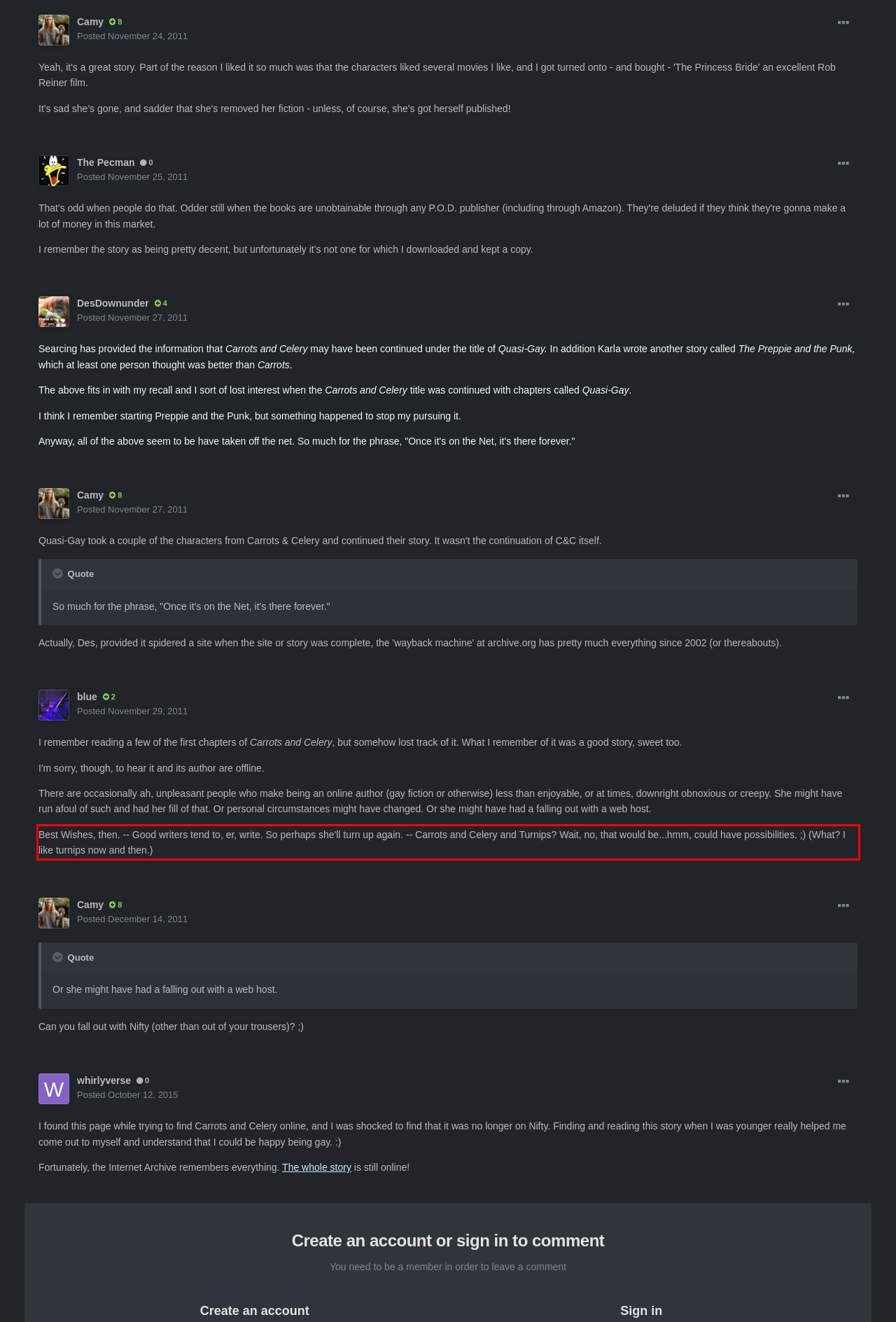Please take the screenshot of the webpage, find the red bounding box, and generate the text content that is within this red bounding box.

Best Wishes, then. -- Good writers tend to, er, write. So perhaps she'll turn up again. -- Carrots and Celery and Turnips? Wait, no, that would be...hmm, could have possibilities. ;) (What? I like turnips now and then.)